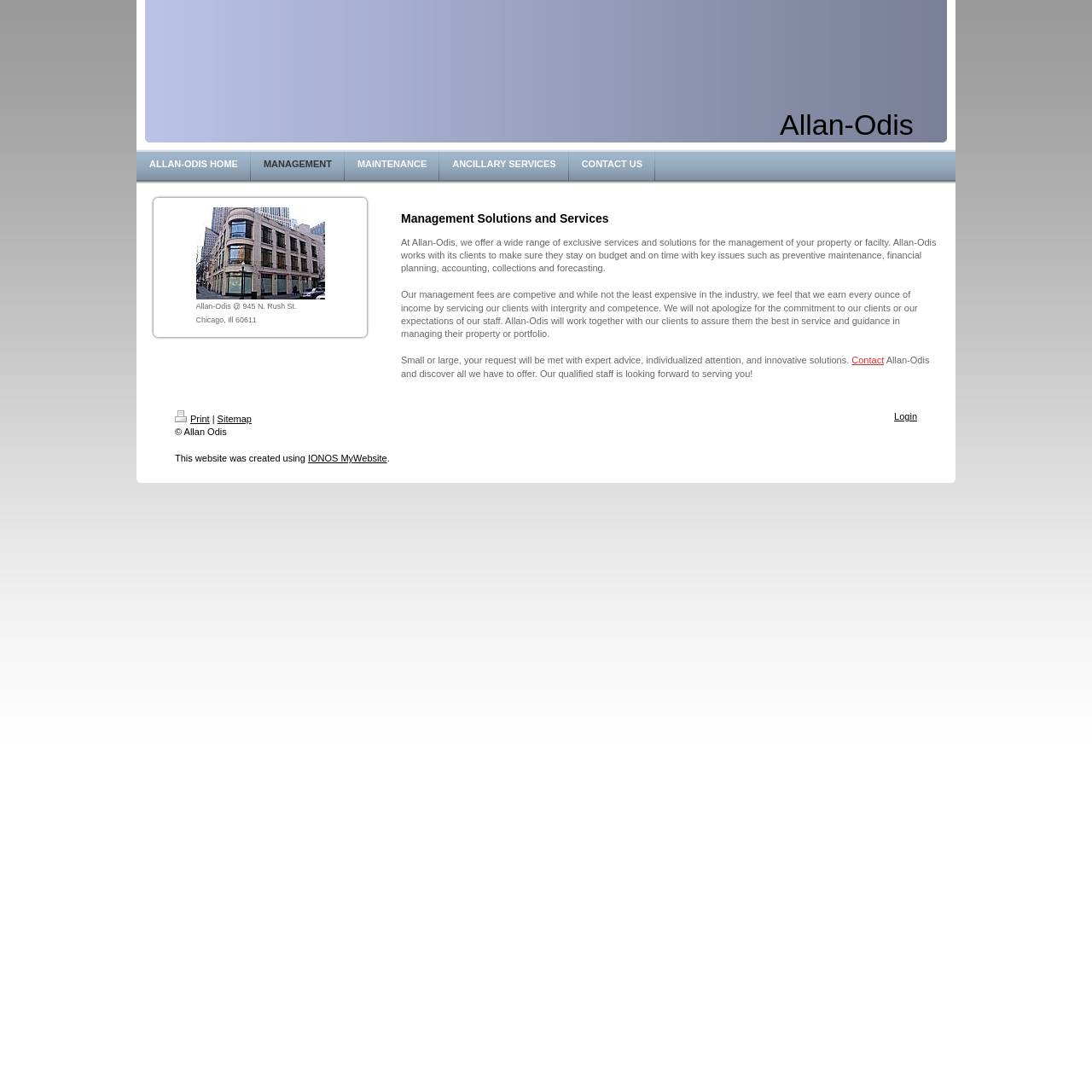Please locate the bounding box coordinates of the element's region that needs to be clicked to follow the instruction: "Print the page". The bounding box coordinates should be provided as four float numbers between 0 and 1, i.e., [left, top, right, bottom].

[0.16, 0.379, 0.192, 0.388]